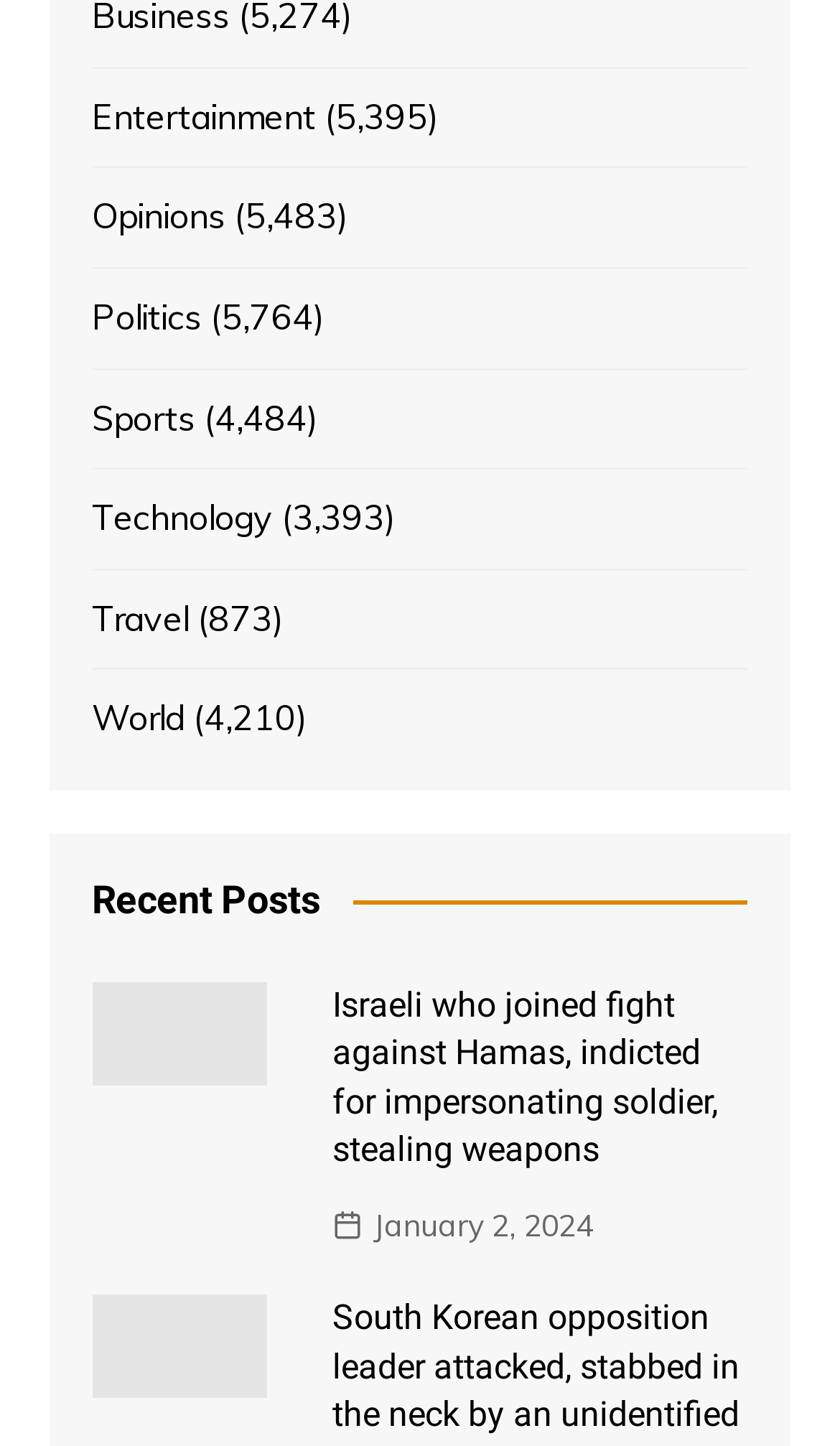How many categories are listed?
Refer to the screenshot and deliver a thorough answer to the question presented.

I counted the number of links with category names, which are 'Entertainment', 'Opinions', 'Politics', 'Sports', 'Technology', 'Travel', and 'World', totaling 9 categories.